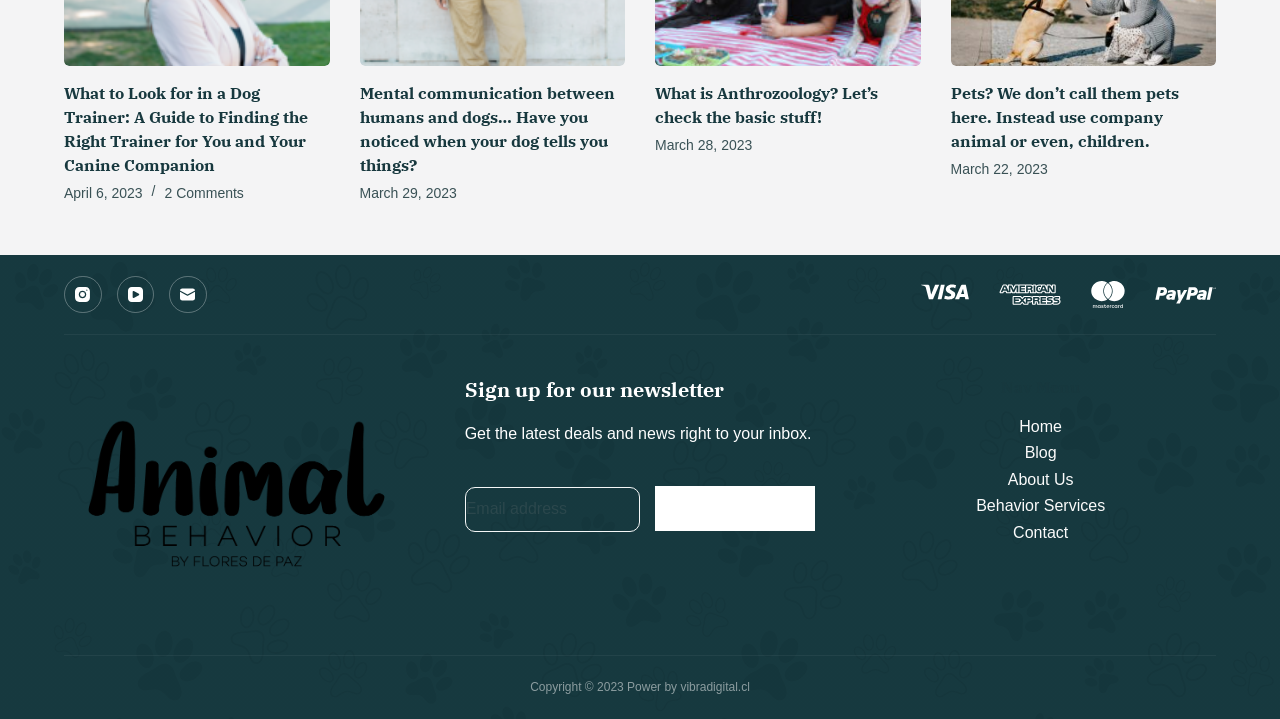Find the bounding box coordinates for the element that must be clicked to complete the instruction: "Open the 'Instagram' link". The coordinates should be four float numbers between 0 and 1, indicated as [left, top, right, bottom].

[0.05, 0.383, 0.079, 0.436]